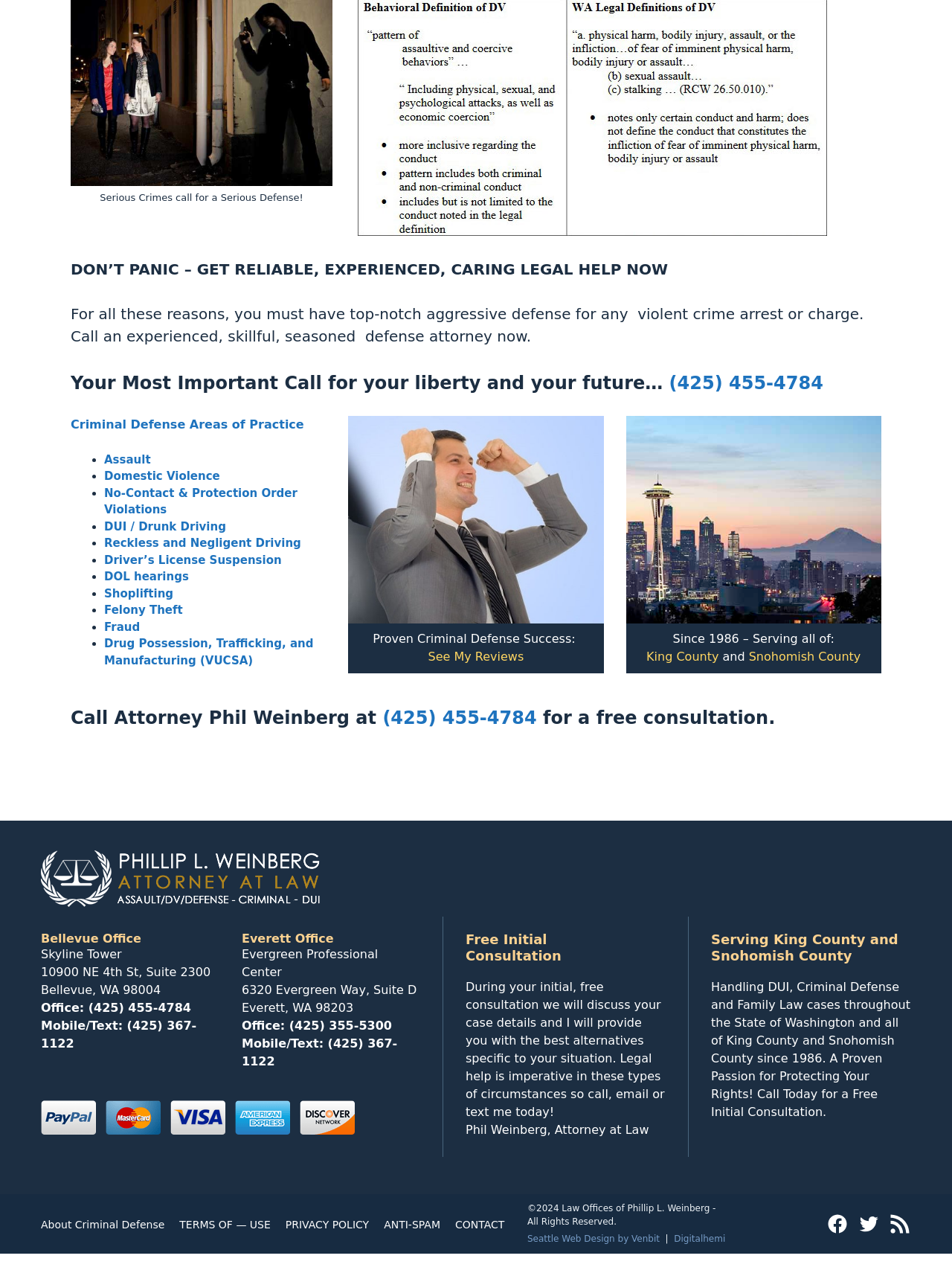Locate the bounding box coordinates of the element's region that should be clicked to carry out the following instruction: "Call for a free consultation". The coordinates need to be four float numbers between 0 and 1, i.e., [left, top, right, bottom].

[0.402, 0.556, 0.57, 0.572]